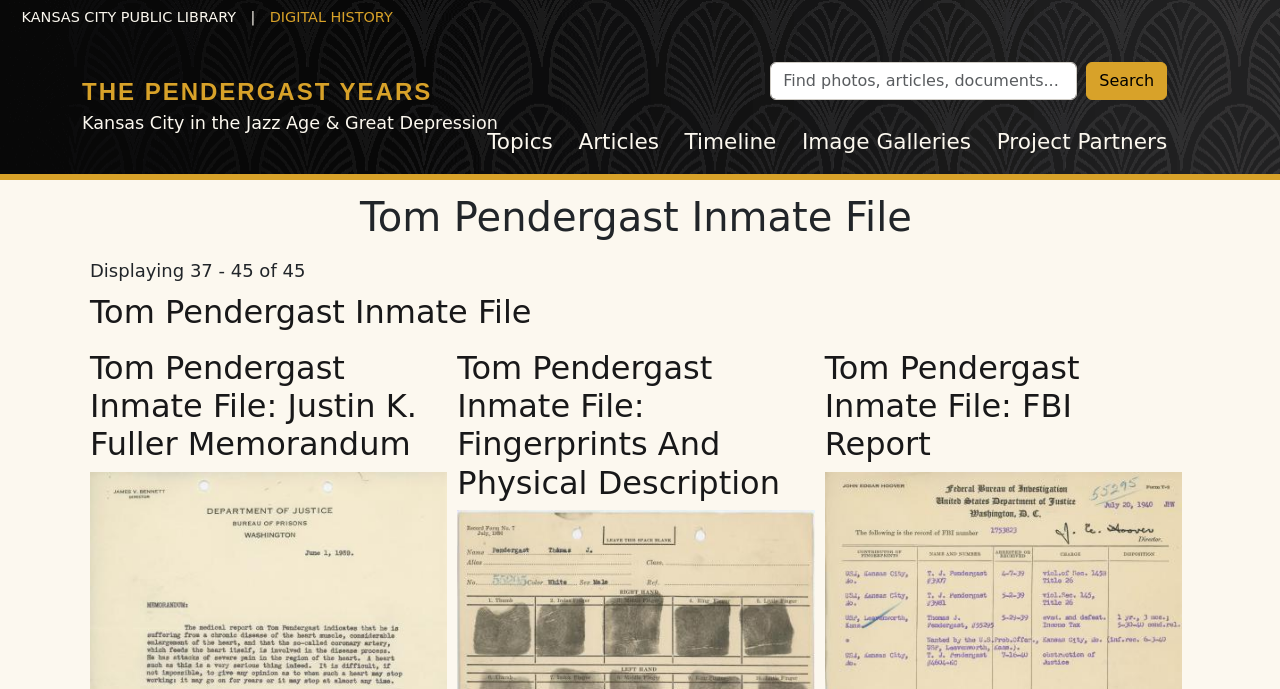Please identify the bounding box coordinates of the element's region that I should click in order to complete the following instruction: "Browse image galleries". The bounding box coordinates consist of four float numbers between 0 and 1, i.e., [left, top, right, bottom].

[0.617, 0.171, 0.769, 0.241]